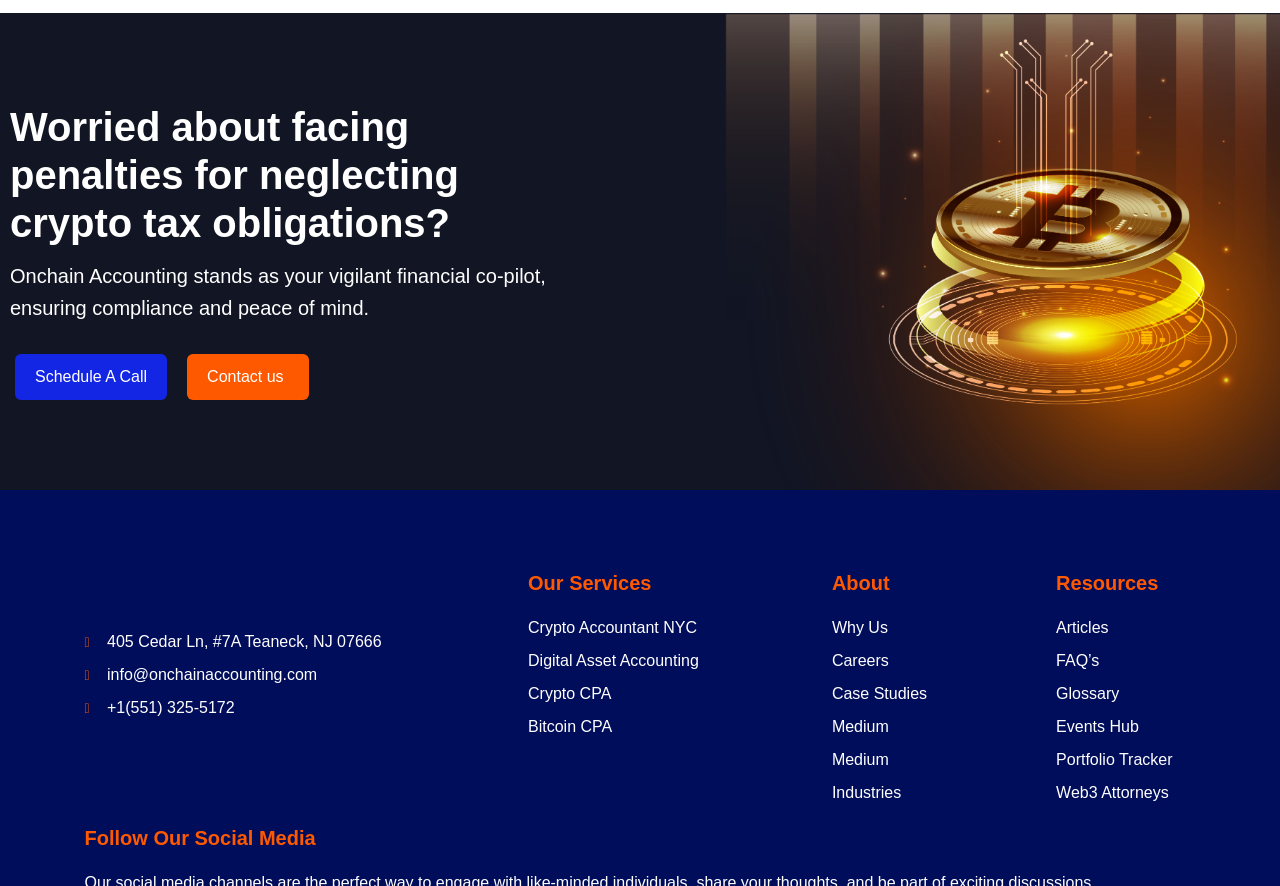Please specify the coordinates of the bounding box for the element that should be clicked to carry out this instruction: "Read articles". The coordinates must be four float numbers between 0 and 1, formatted as [left, top, right, bottom].

[0.825, 0.695, 0.933, 0.722]